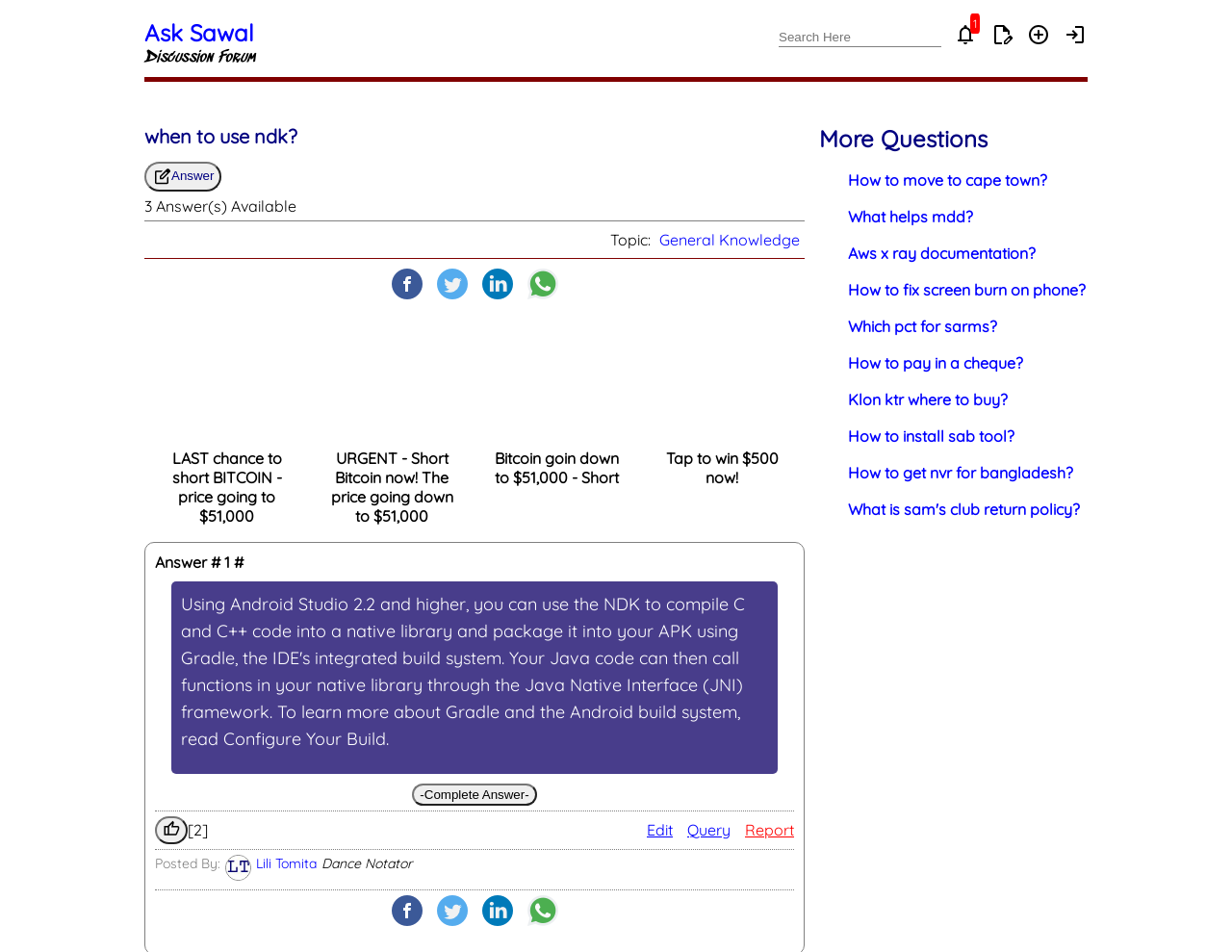How many related questions are listed on the webpage?
Look at the image and answer the question using a single word or phrase.

12